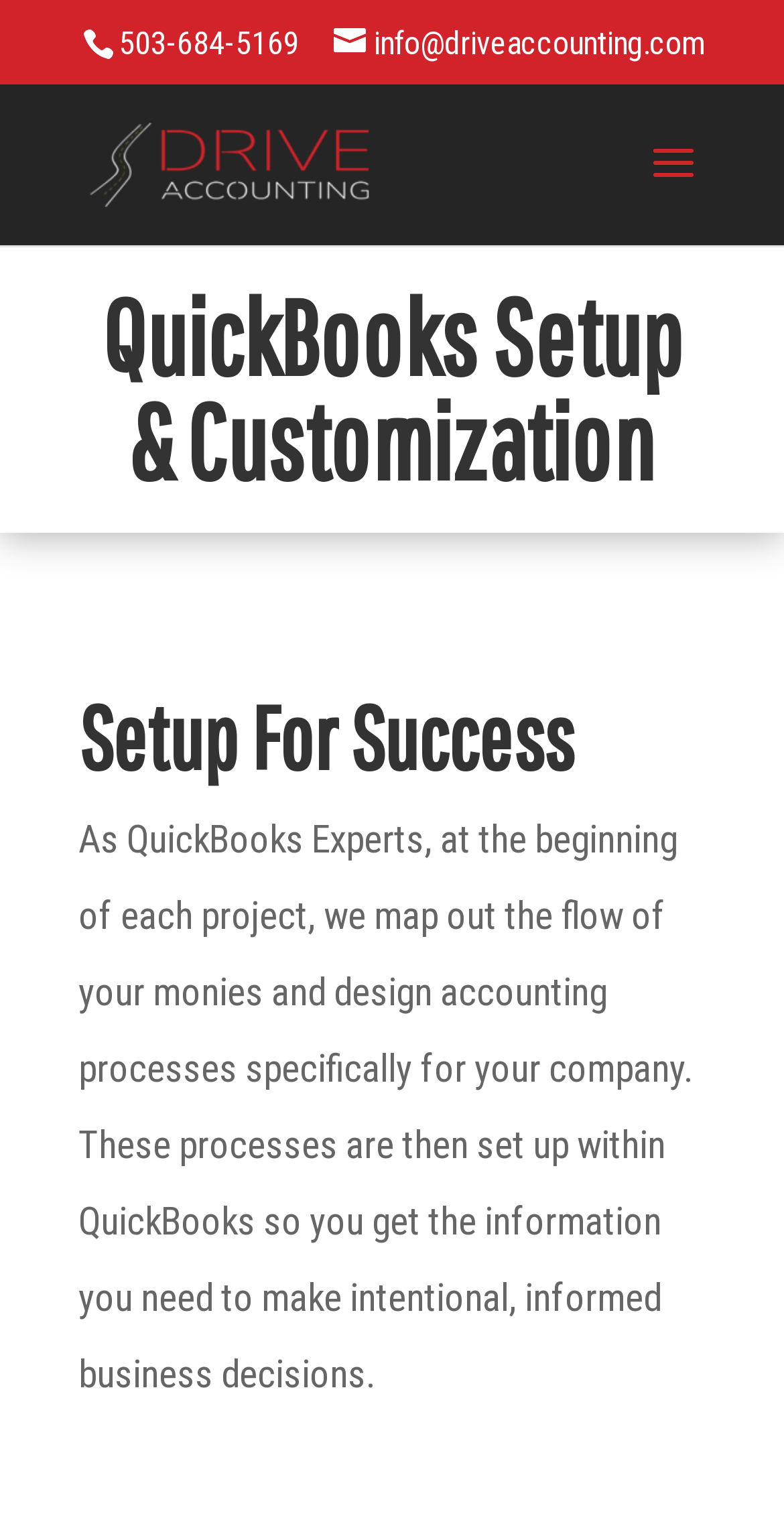With reference to the image, please provide a detailed answer to the following question: What is the goal of Drive Accounting's QuickBooks setup?

I found the goal by looking at the static text element with the bounding box coordinates [0.1, 0.536, 0.882, 0.917], which contains the text describing the goal of Drive Accounting's QuickBooks setup.